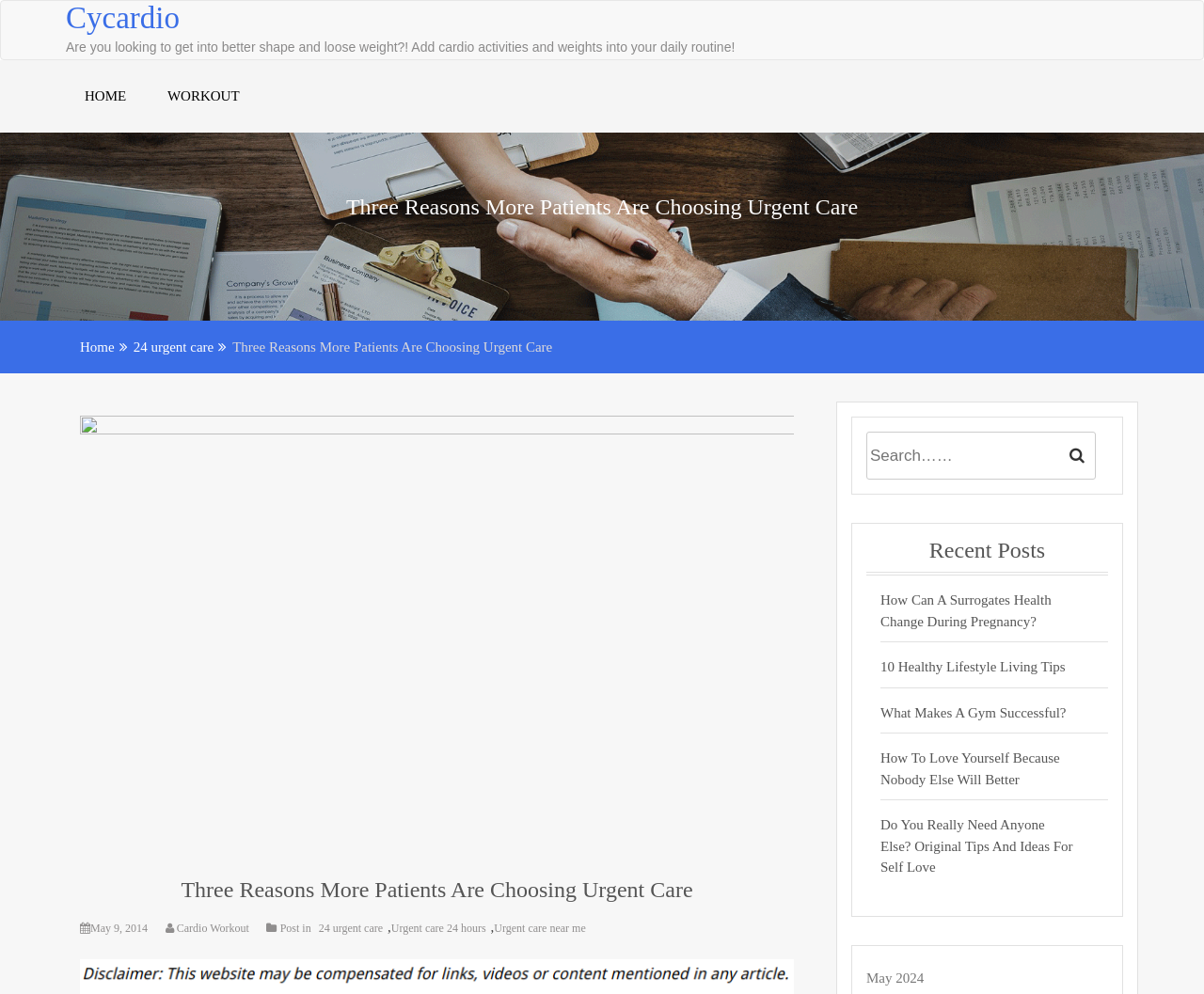Pinpoint the bounding box coordinates of the area that should be clicked to complete the following instruction: "Read the 'Three Reasons More Patients Are Choosing Urgent Care' article". The coordinates must be given as four float numbers between 0 and 1, i.e., [left, top, right, bottom].

[0.15, 0.883, 0.575, 0.907]